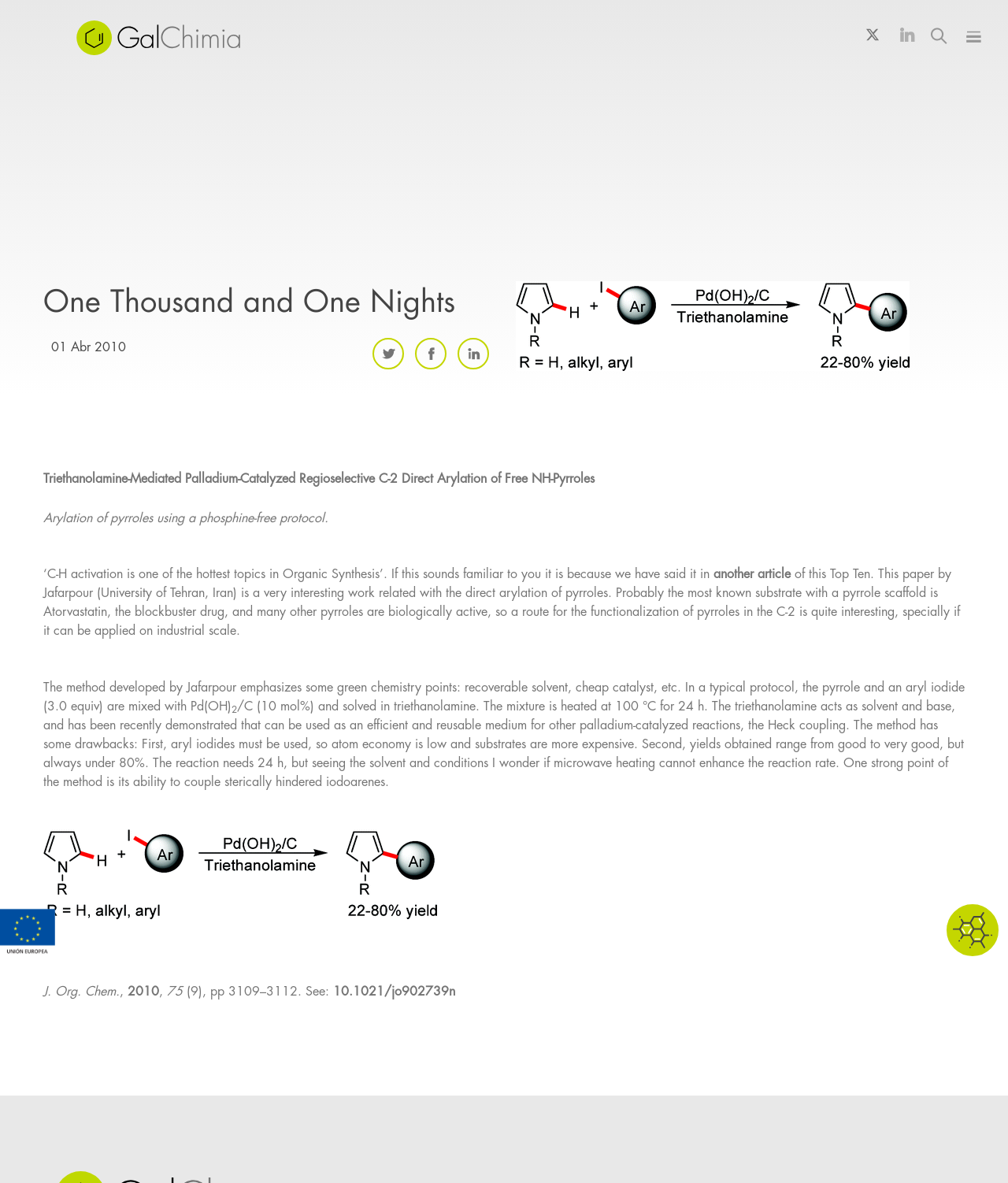Please find the bounding box coordinates of the section that needs to be clicked to achieve this instruction: "Read the article about Triethanolamine-Mediated Palladium-Catalyzed Regioselective C-2 Direct Arylation of Free NH-Pyrroles".

[0.043, 0.399, 0.59, 0.41]